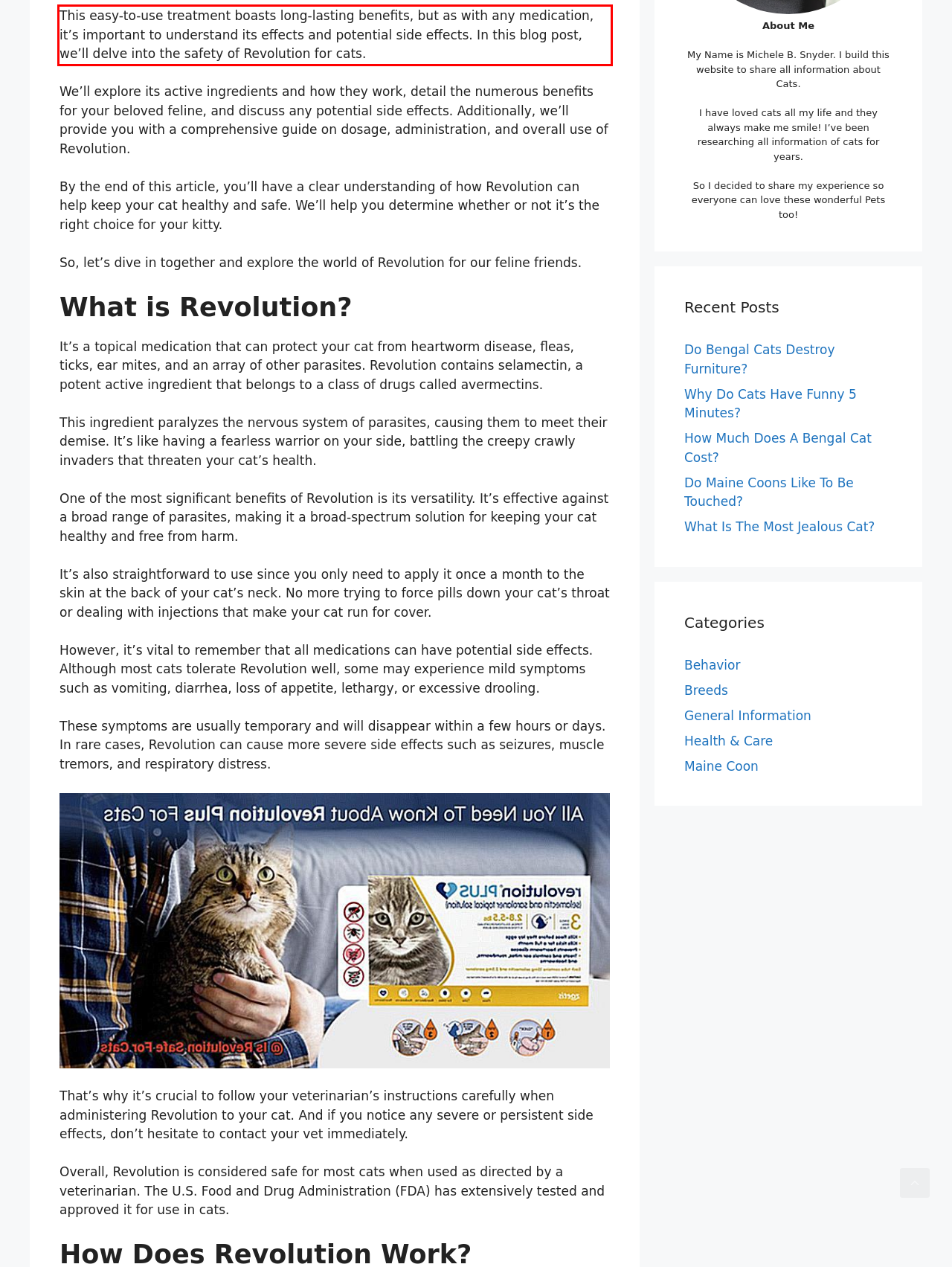Identify the text inside the red bounding box on the provided webpage screenshot by performing OCR.

This easy-to-use treatment boasts long-lasting benefits, but as with any medication, it’s important to understand its effects and potential side effects. In this blog post, we’ll delve into the safety of Revolution for cats.